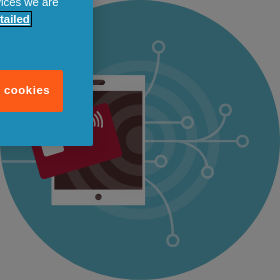What is the color of the background?
Using the information from the image, answer the question thoroughly.

The background of the image is a solid teal color, which enhances the modern aesthetic of the digital theme and provides a visually appealing contrast to the stylized illustration.